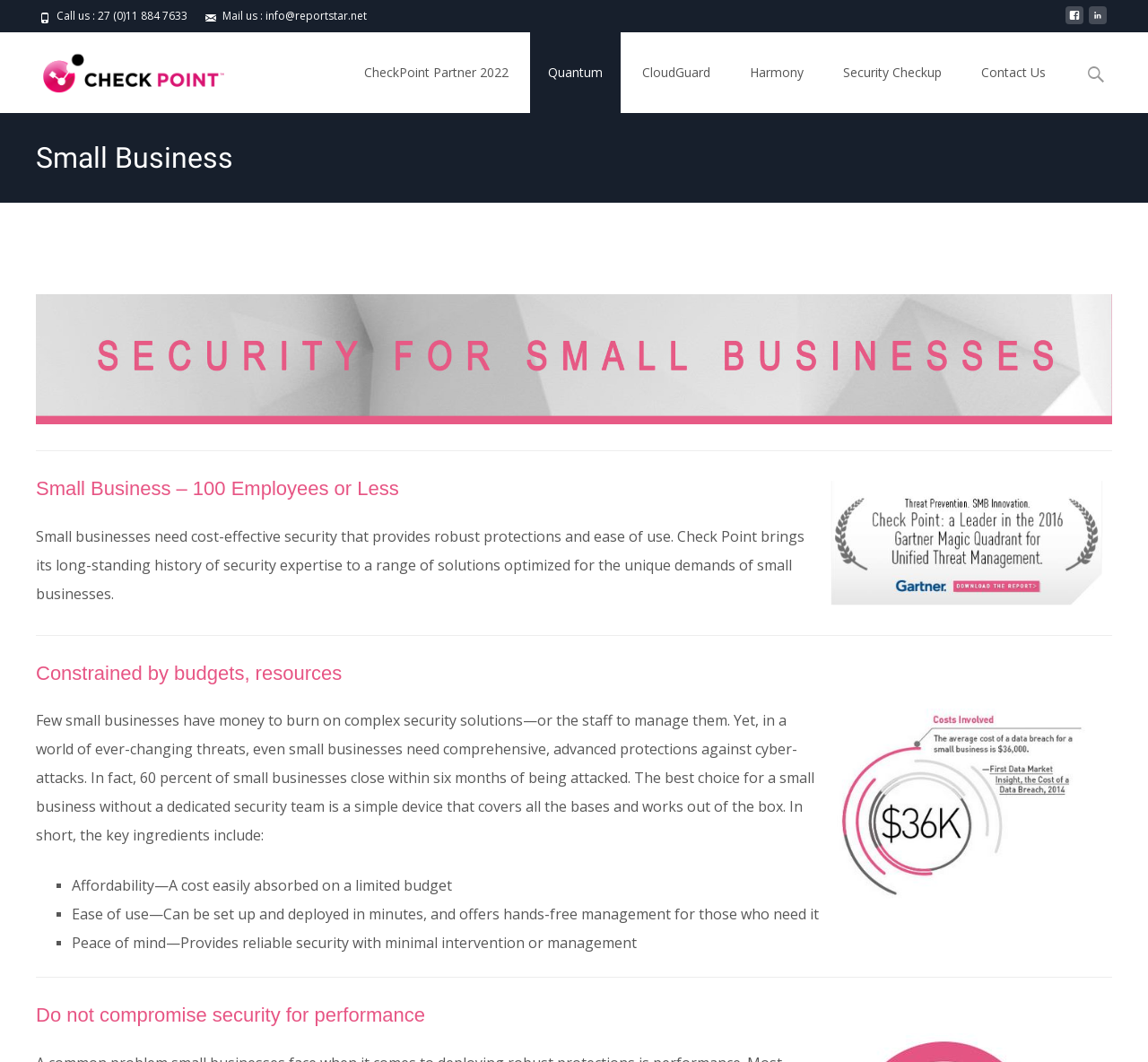Based on the element description Security Checkup, identify the bounding box of the UI element in the given webpage screenshot. The coordinates should be in the format (top-left x, top-left y, bottom-right x, bottom-right y) and must be between 0 and 1.

[0.719, 0.03, 0.836, 0.106]